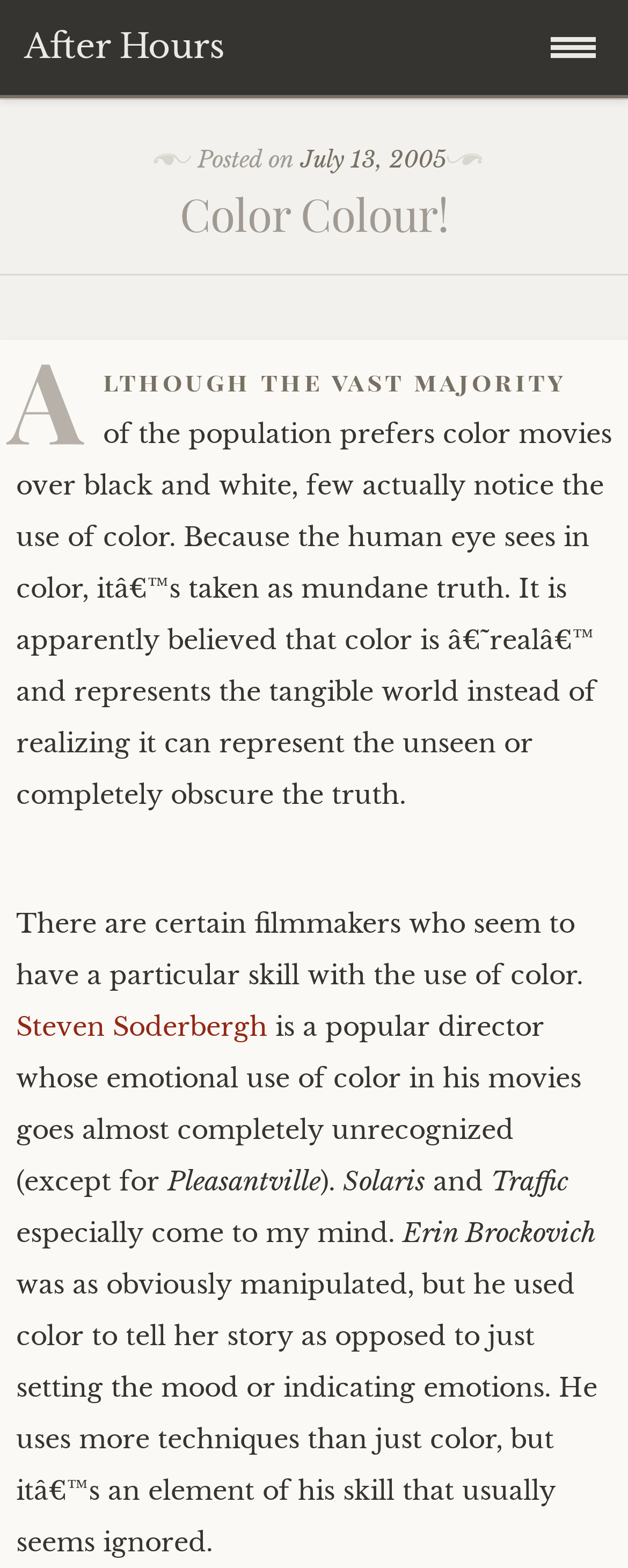Show the bounding box coordinates of the element that should be clicked to complete the task: "View the 'blog archive'".

[0.0, 0.239, 0.987, 0.296]